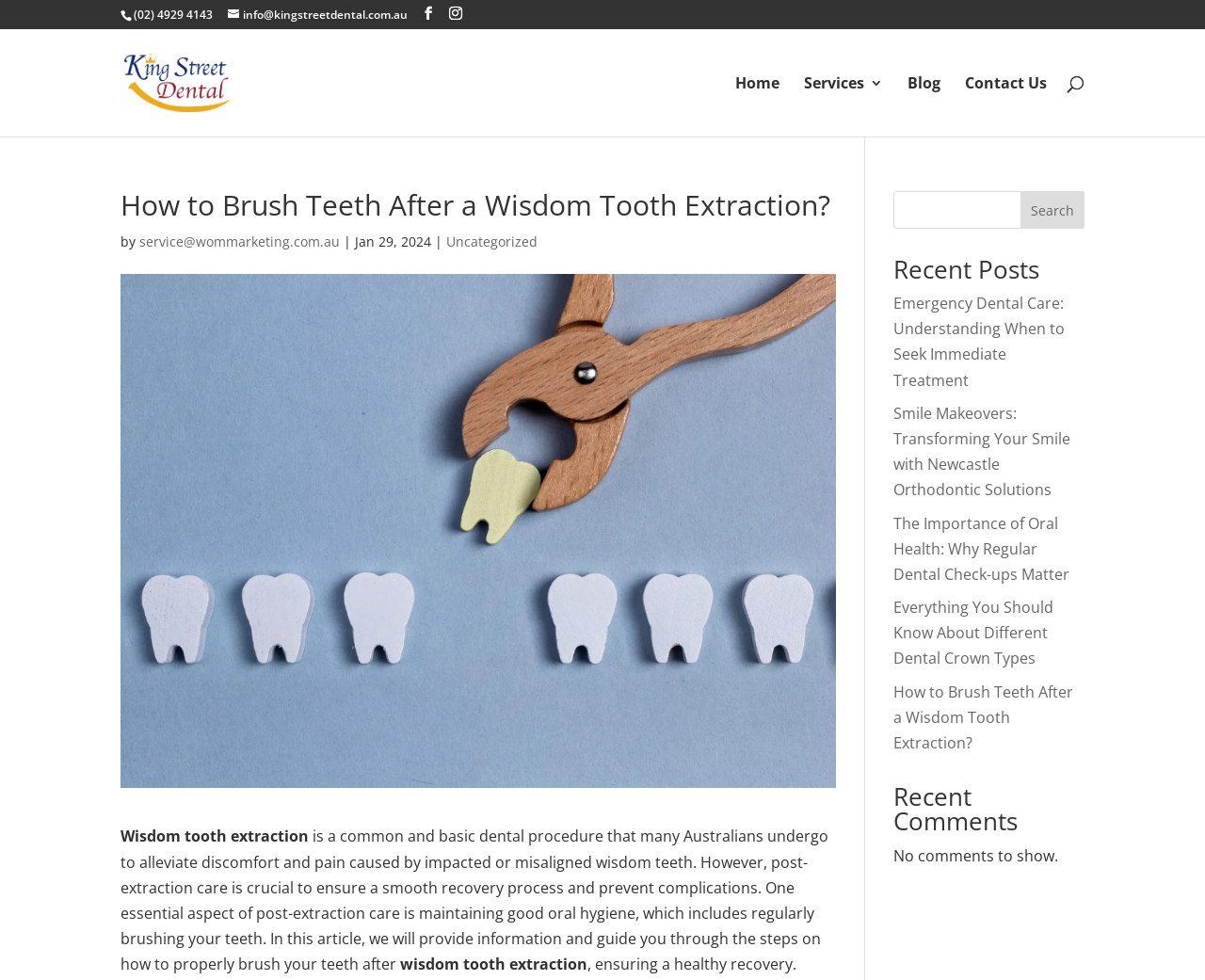Please specify the bounding box coordinates of the clickable region to carry out the following instruction: "Subscribe to the podcast on iTunes". The coordinates should be four float numbers between 0 and 1, in the format [left, top, right, bottom].

None